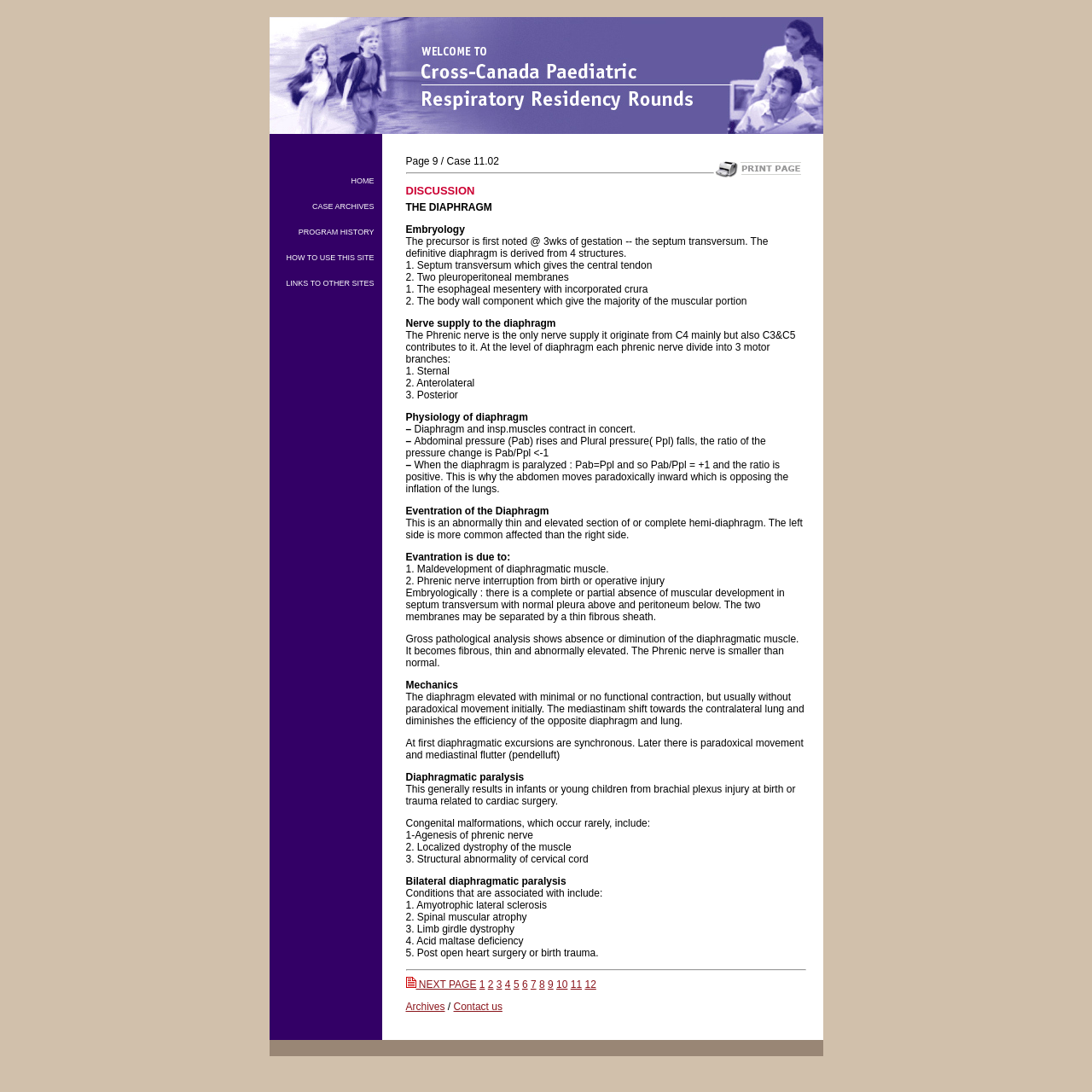Determine the bounding box coordinates for the area you should click to complete the following instruction: "Click on the HOME link".

[0.246, 0.162, 0.343, 0.17]